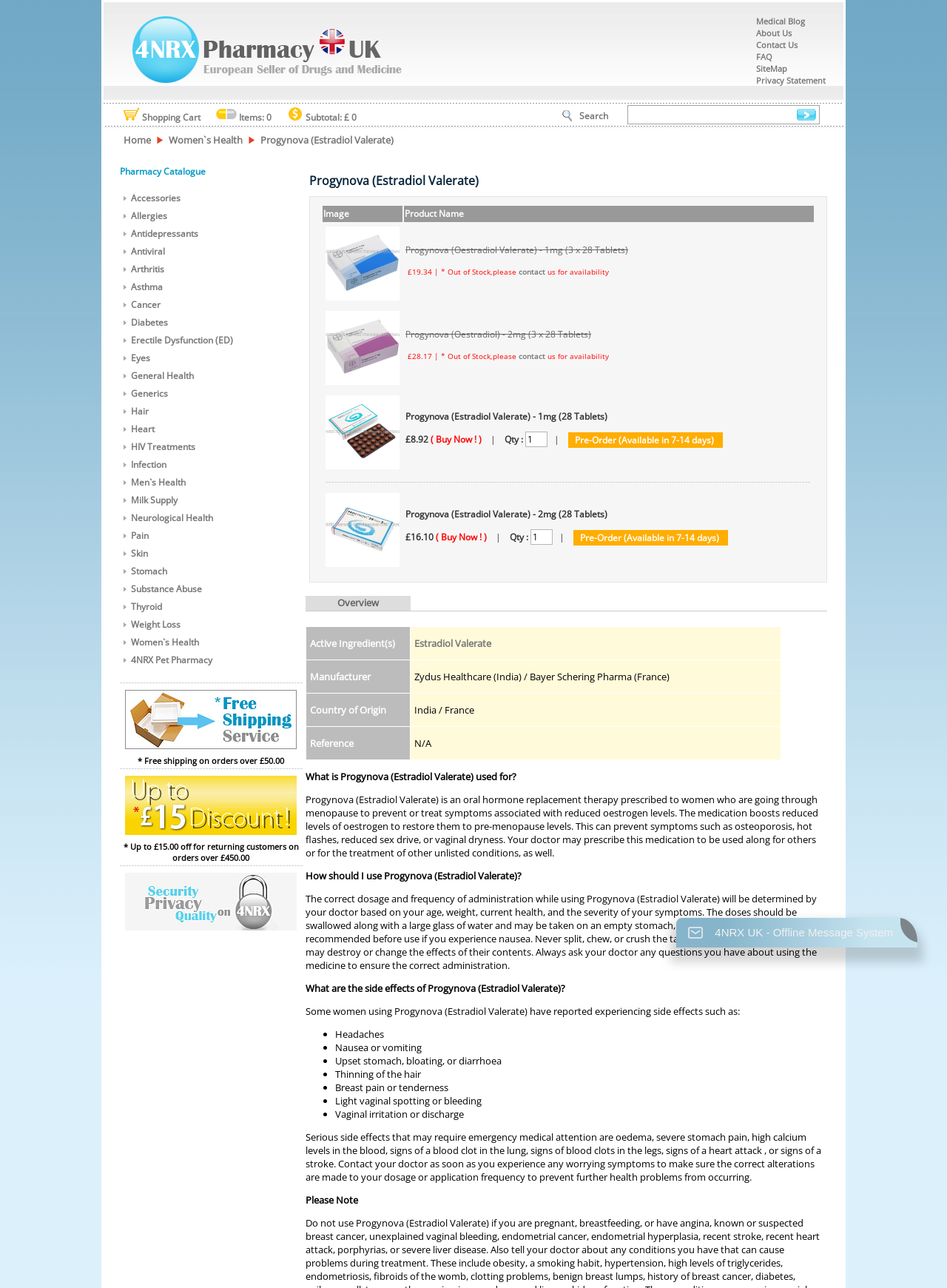What is the name of the catalogue?
Answer the question in a detailed and comprehensive manner.

I found the answer by looking at the table on the page, where it says 'Pharmacy Catalogue' in the first row. This indicates that the name of the catalogue is Pharmacy Catalogue.